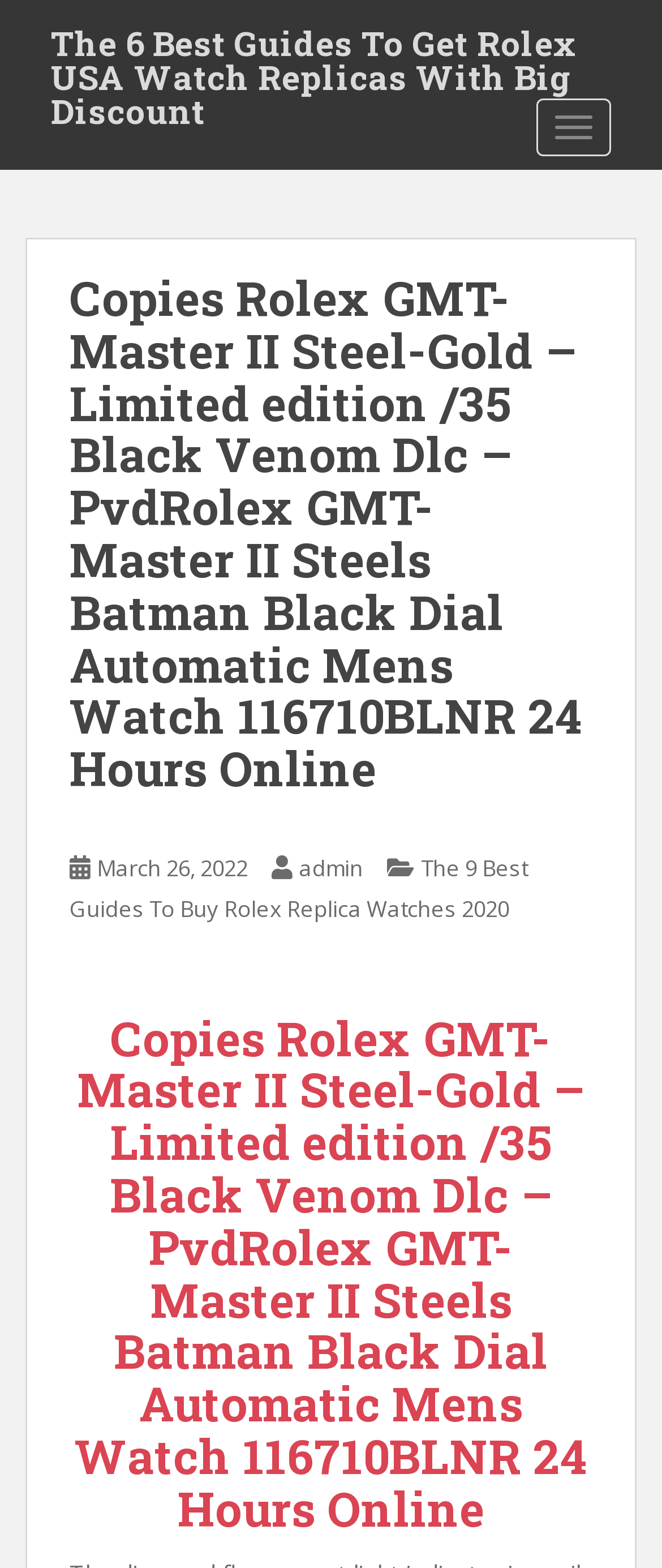Identify the bounding box for the given UI element using the description provided. Coordinates should be in the format (top-left x, top-left y, bottom-right x, bottom-right y) and must be between 0 and 1. Here is the description: March 26, 2022March 26, 2022

[0.146, 0.544, 0.374, 0.563]